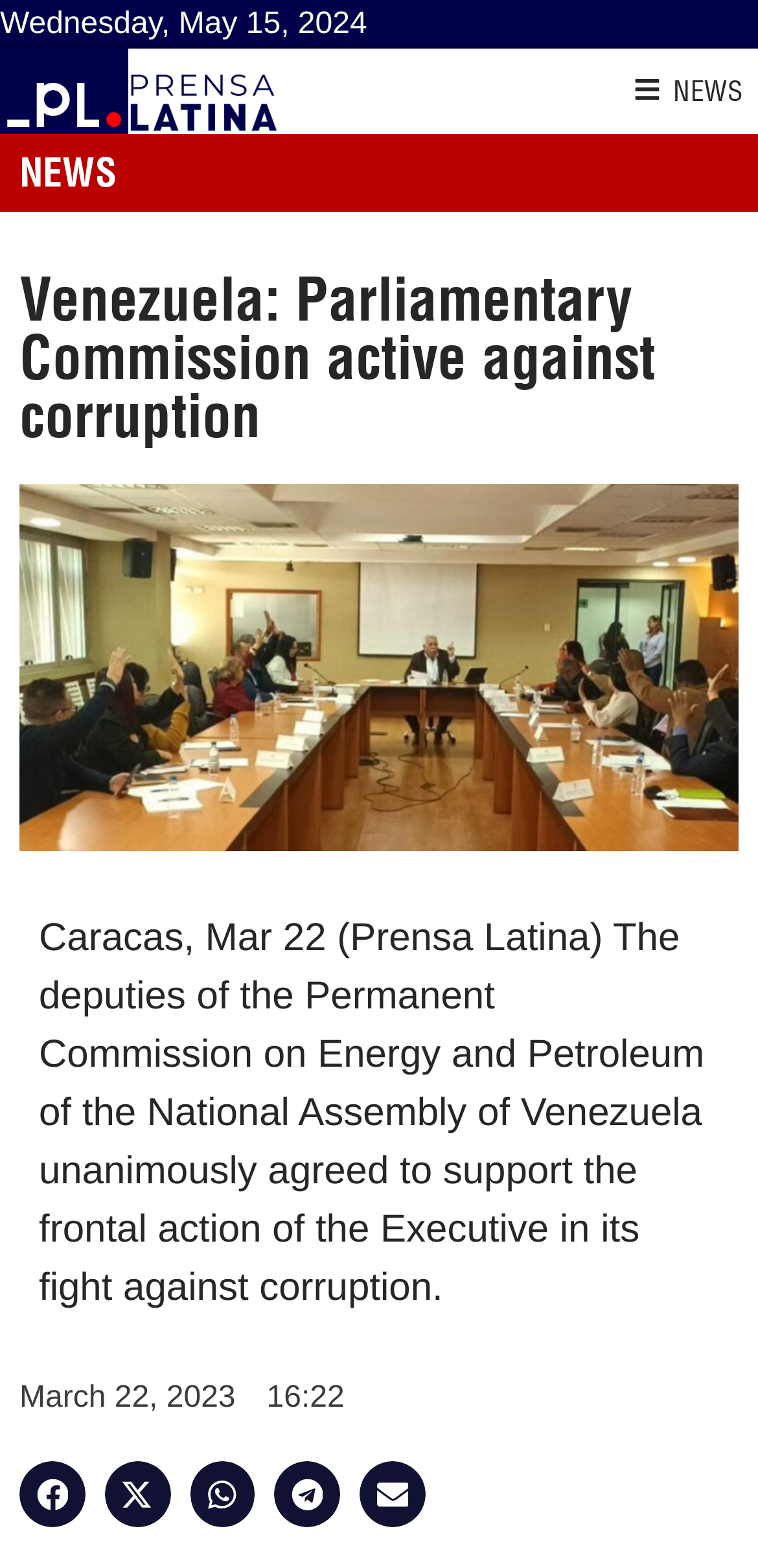Find the bounding box coordinates of the element to click in order to complete the given instruction: "Click the NEWS link."

[0.888, 0.047, 0.98, 0.069]